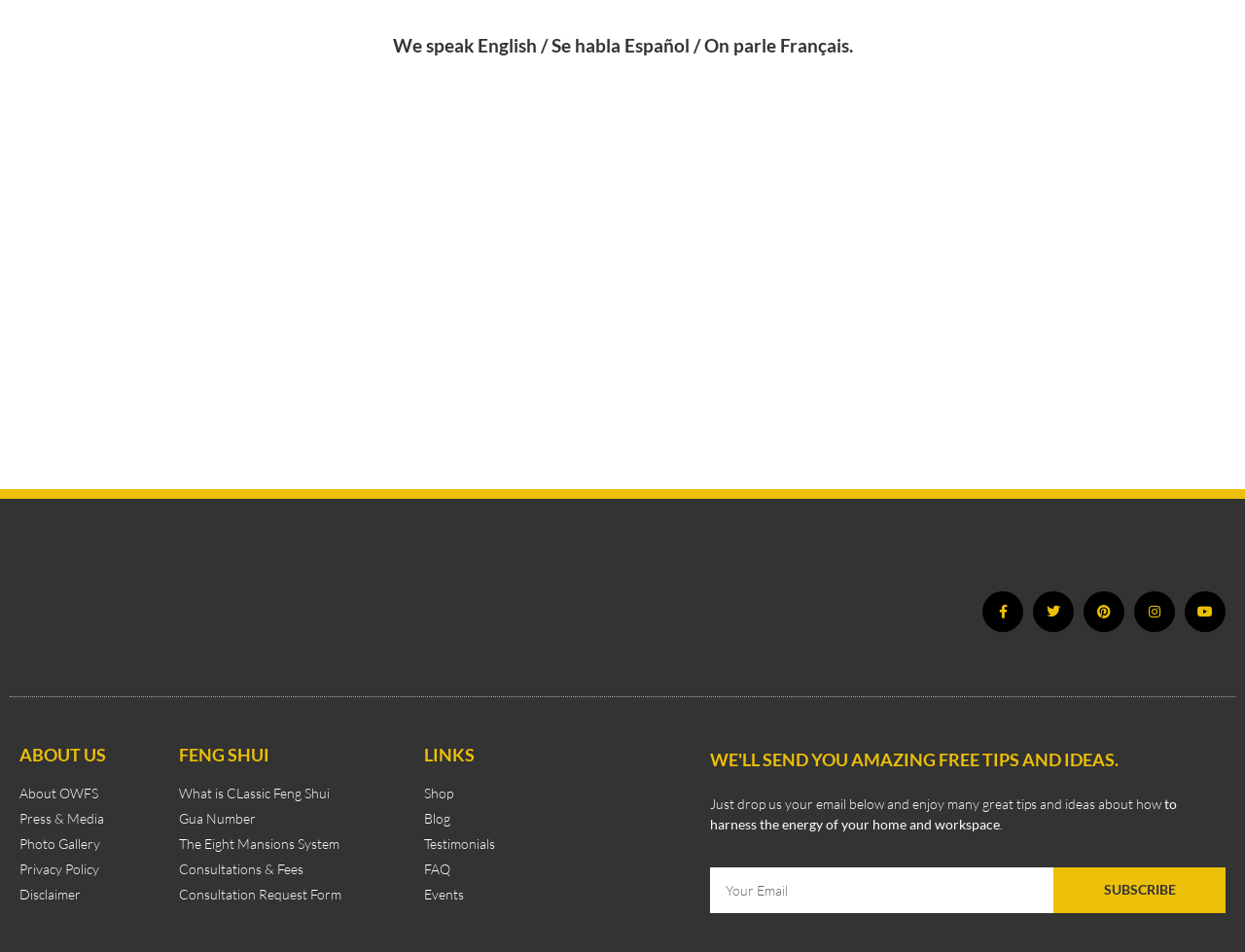Identify the bounding box for the UI element described as: "About OWFS". Ensure the coordinates are four float numbers between 0 and 1, formatted as [left, top, right, bottom].

[0.016, 0.822, 0.128, 0.843]